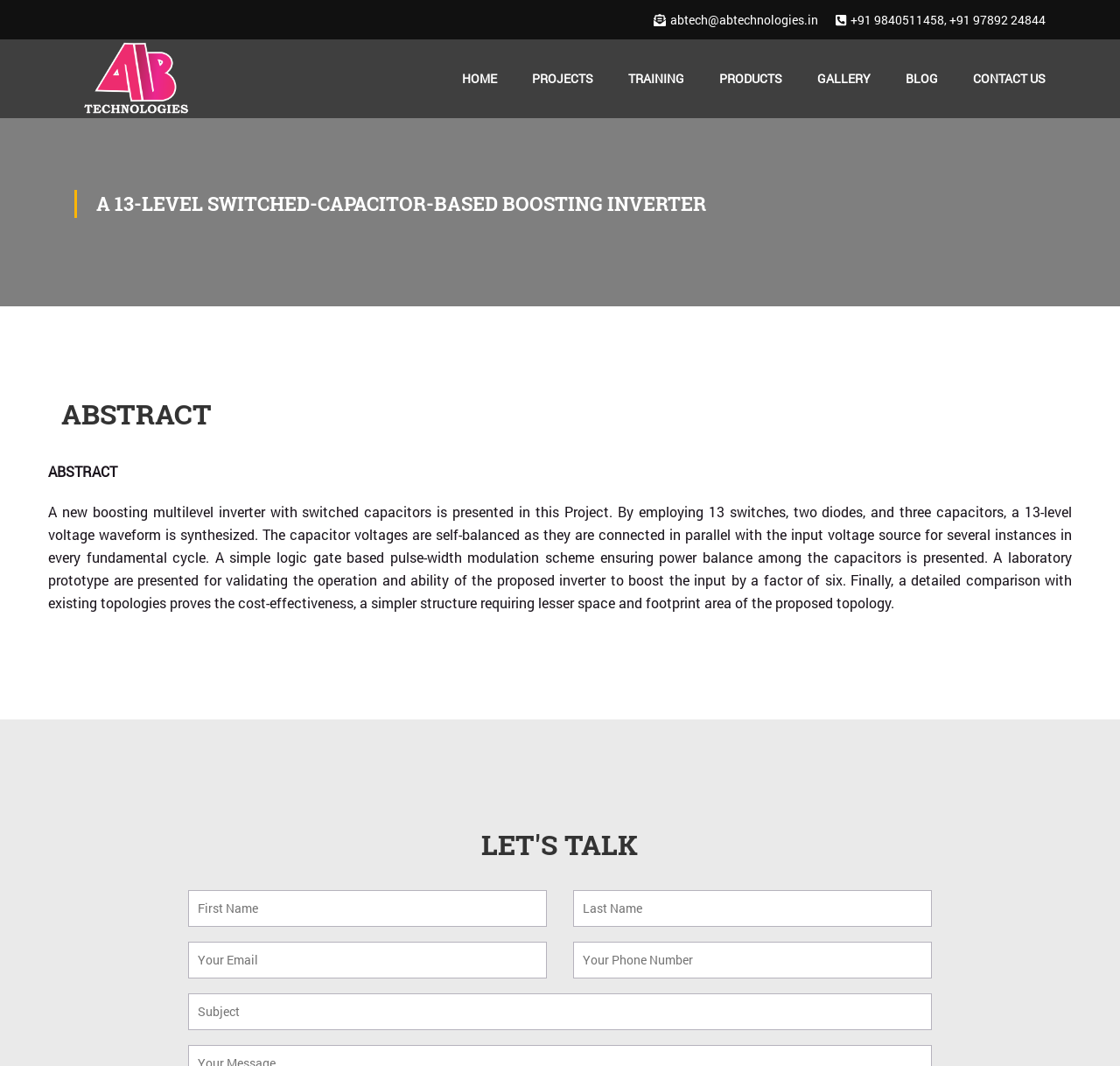How many switches are employed in the proposed inverter?
Examine the image and give a concise answer in one word or a short phrase.

13